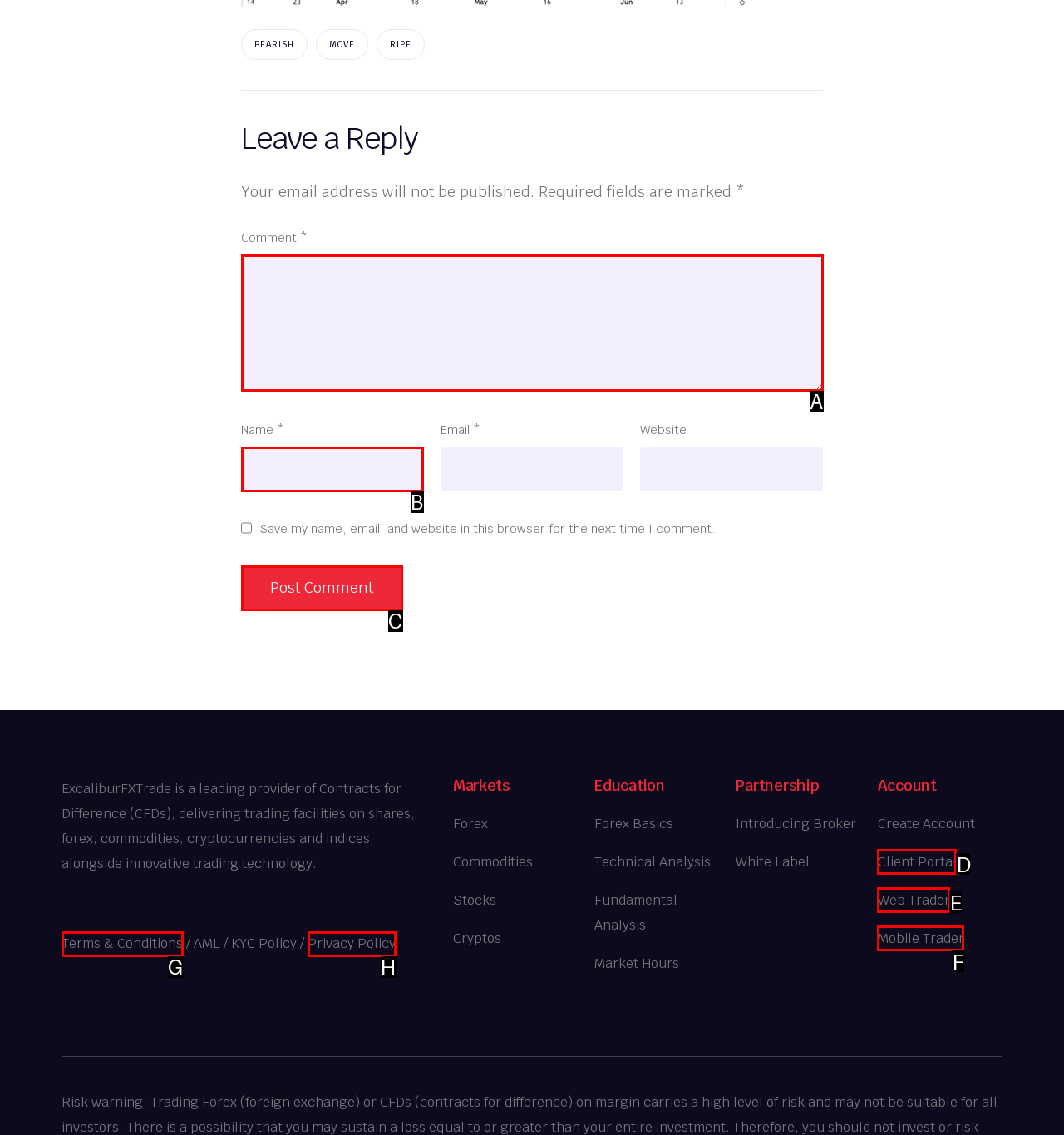Specify which HTML element I should click to complete this instruction: Enter your name Answer with the letter of the relevant option.

B